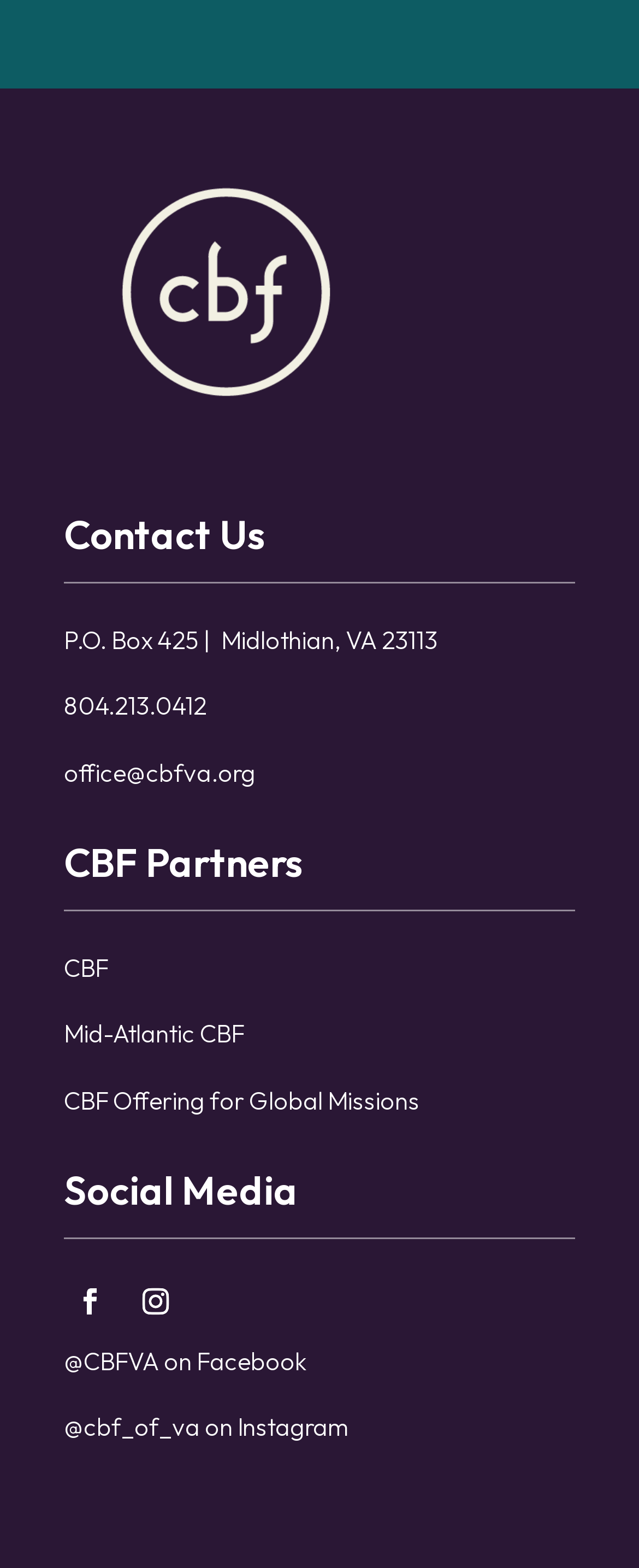Based on the provided description, "Mid-Atlantic CBF", find the bounding box of the corresponding UI element in the screenshot.

[0.1, 0.649, 0.39, 0.669]